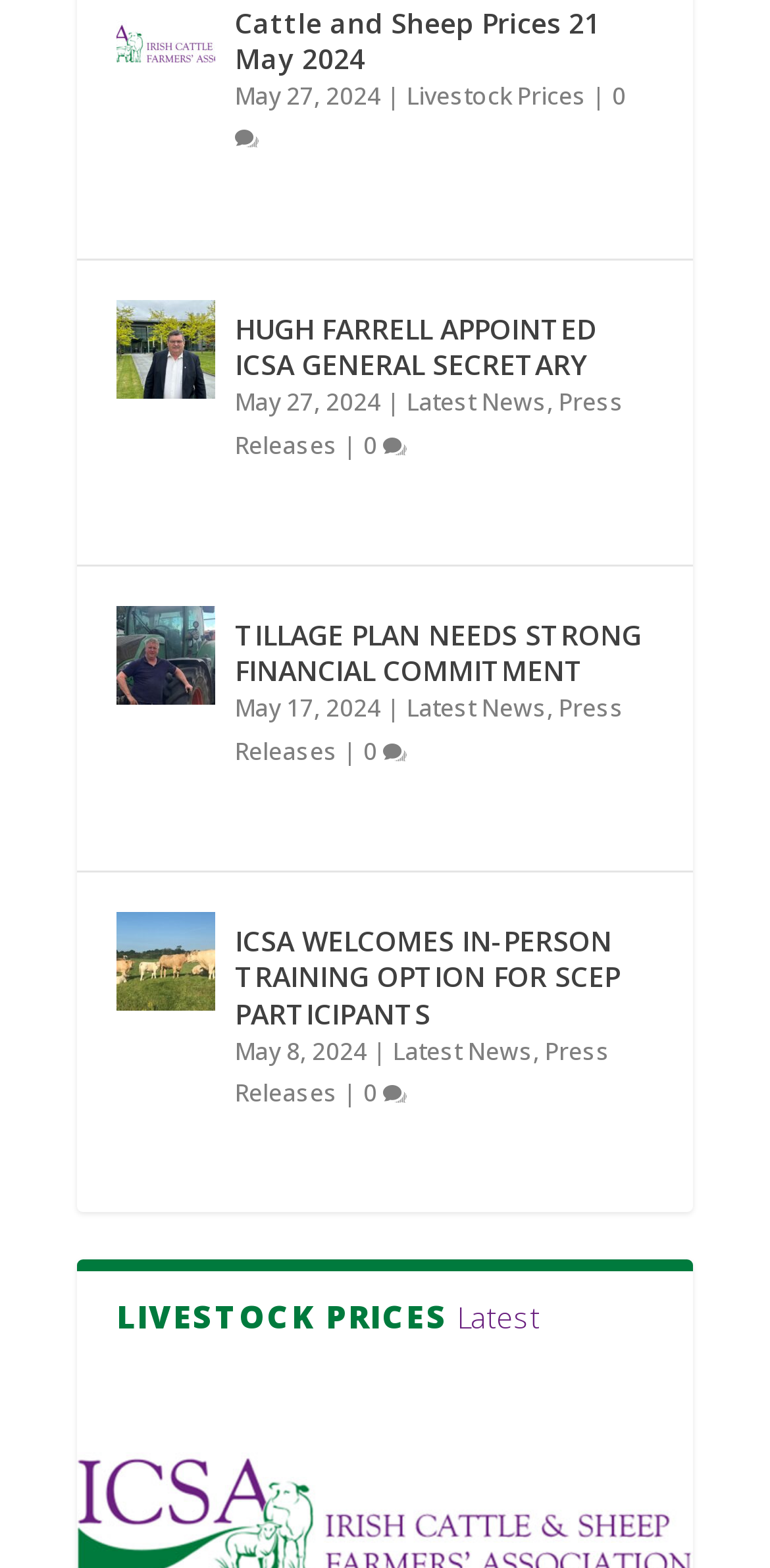Answer this question in one word or a short phrase: What is the livestock price related to?

Cattle and Sheep